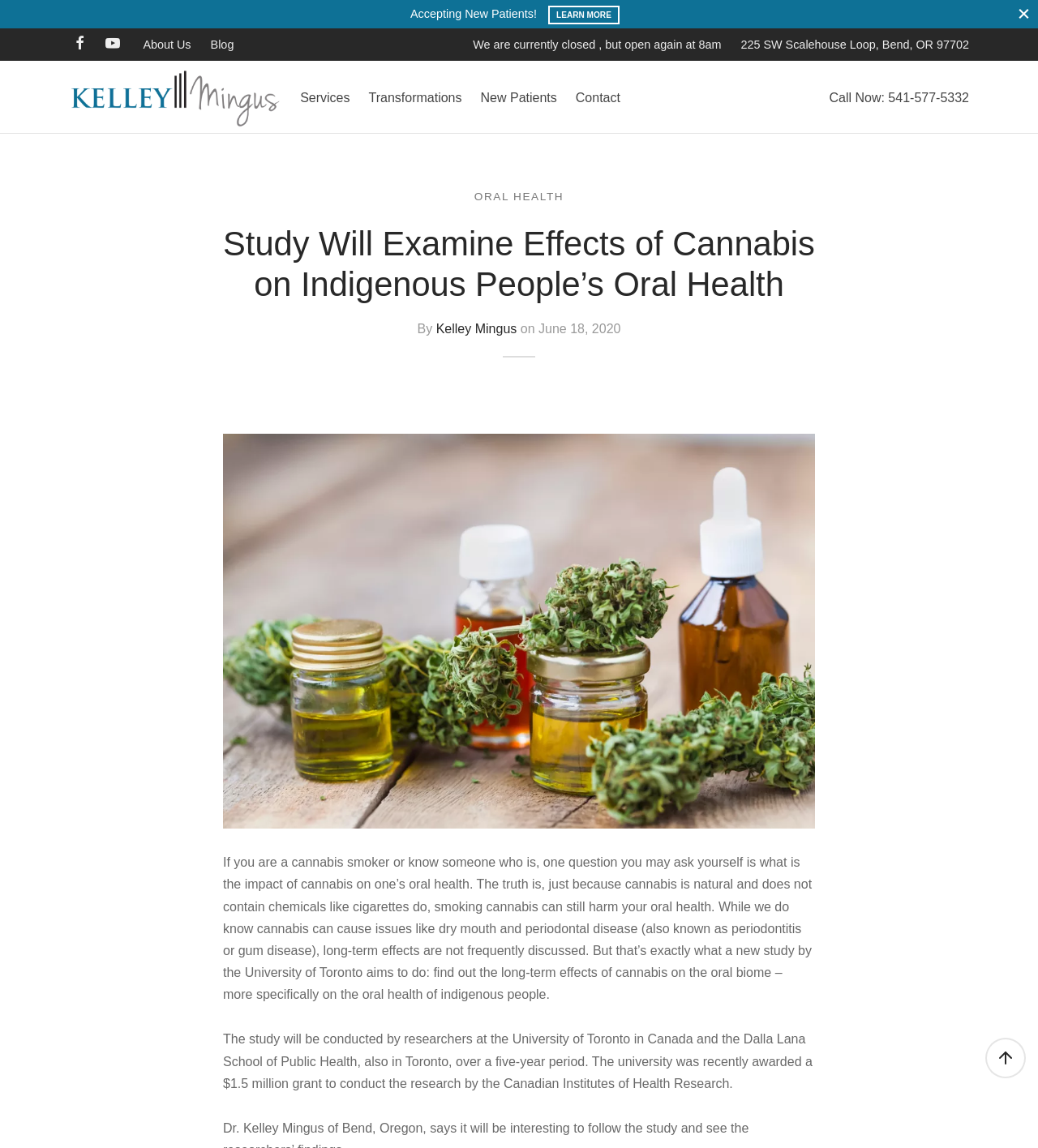Craft a detailed narrative of the webpage's structure and content.

The webpage appears to be a blog or news article page, with a focus on a specific study about the effects of cannabis on indigenous people's oral health. 

At the top of the page, there is a prominent header section with a title "Study Will Examine Effects of Cannabis on Indigenous People’s Oral Health" and a subheading with the author's name "Kelley Mingus". Below this, there is a large image that takes up most of the width of the page.

To the top left of the page, there are social media links to Facebook and Youtube, as well as a navigation menu with links to "About Us", "Blog", and other sections of the website. 

On the top right side of the page, there is a call-to-action button "Accepting New Patients!" with a "LEARN MORE" link next to it, and a "Close" button at the very top right corner.

In the middle section of the page, there is a paragraph of text that discusses the impact of cannabis on oral health, followed by another paragraph that describes the study being conducted by the University of Toronto.

At the bottom of the page, there is a section with contact information, including an address and a phone number, as well as links to other sections of the website such as "Services", "Transformations", and "Contact". There is also a "Scroll To Top" link at the very bottom right corner of the page.

Throughout the page, there are several images, including a profile picture of the author "Kelley Mingus" and a Shutterstock image related to the topic of the article.